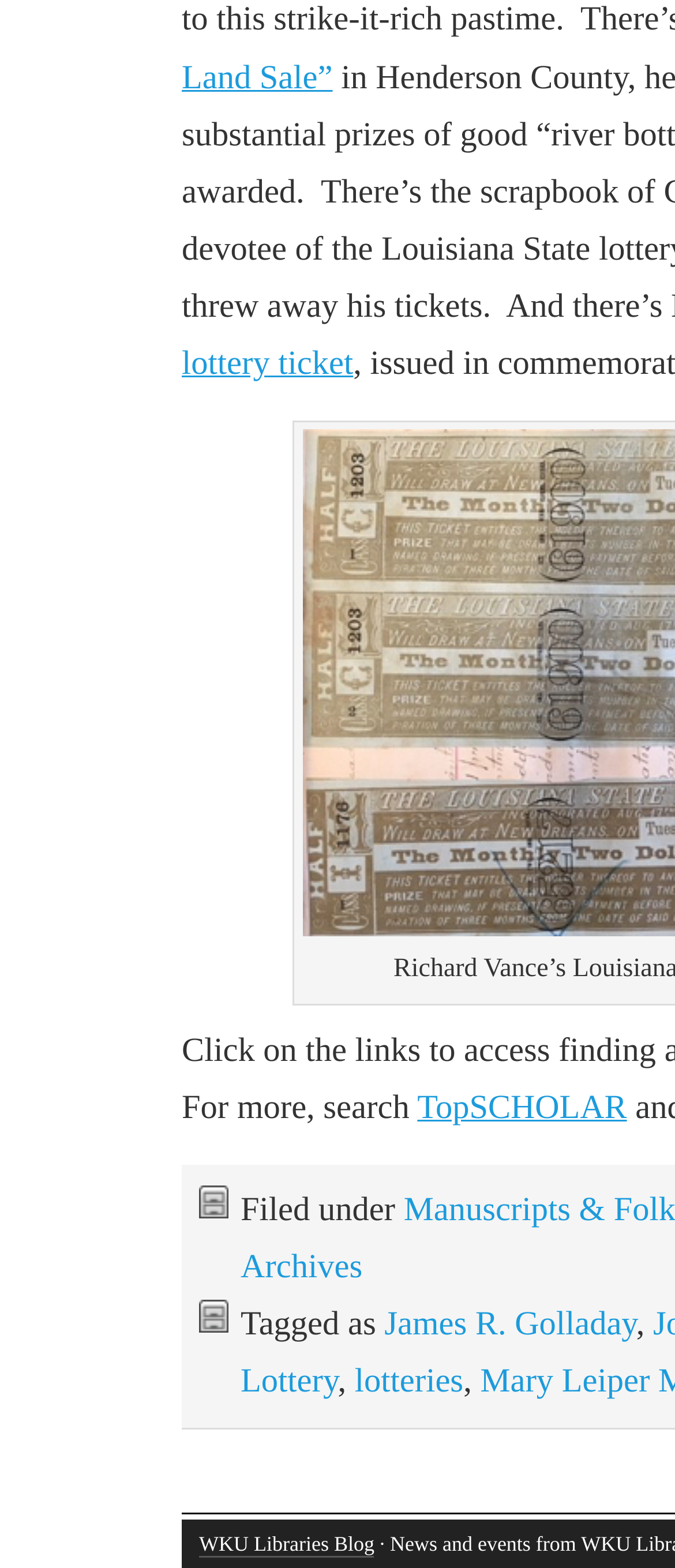Refer to the image and provide an in-depth answer to the question:
Who is the author of the post?

I found the answer by looking at the link that says 'Tagged as' and then finding the author's name, which is 'James R. Golladay'.